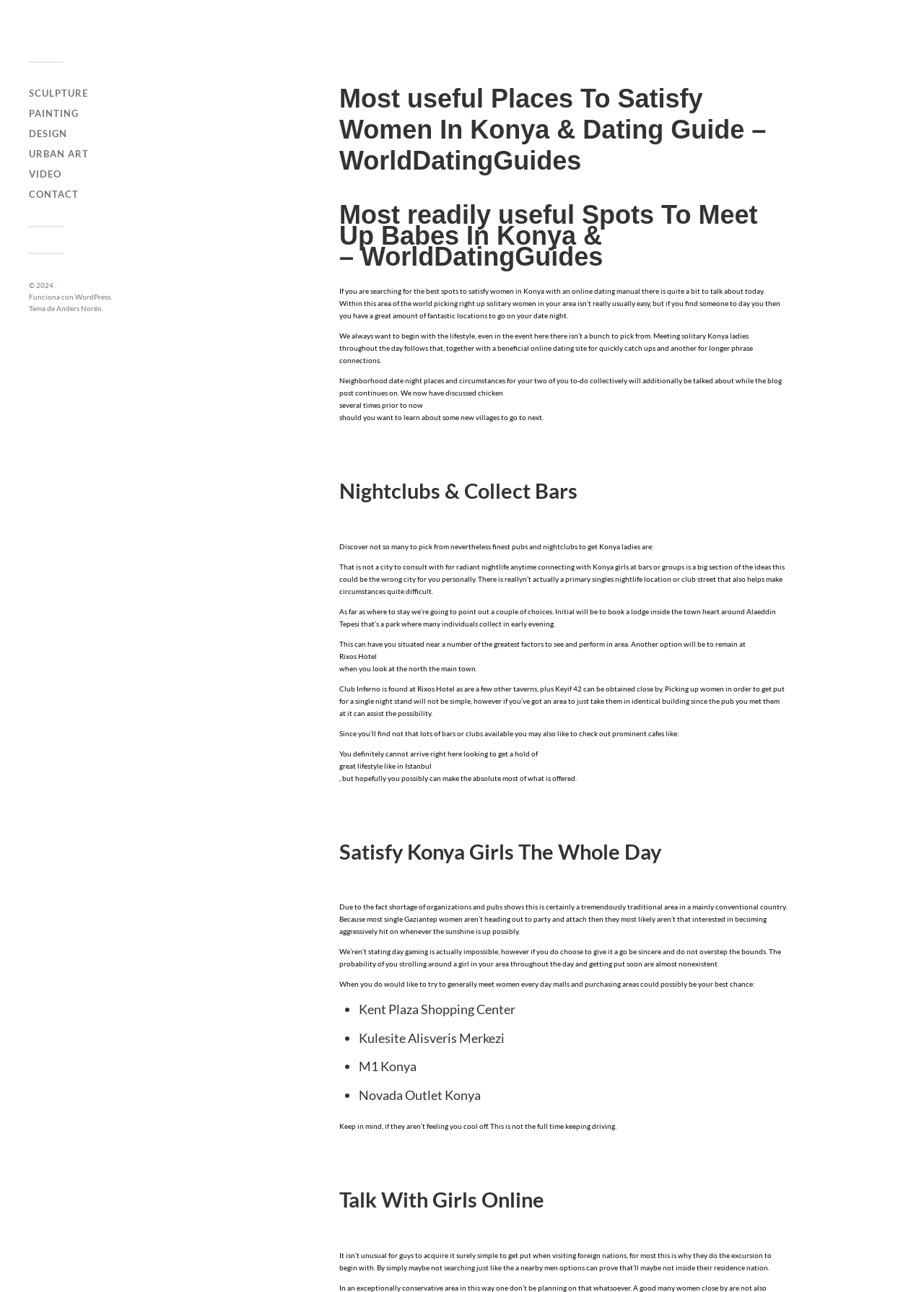Based on the image, provide a detailed response to the question:
What is the main topic of this webpage?

Based on the webpage content, it appears that the main topic is about dating in Konya, Turkey, and providing guidance on where to meet women and how to approach them.